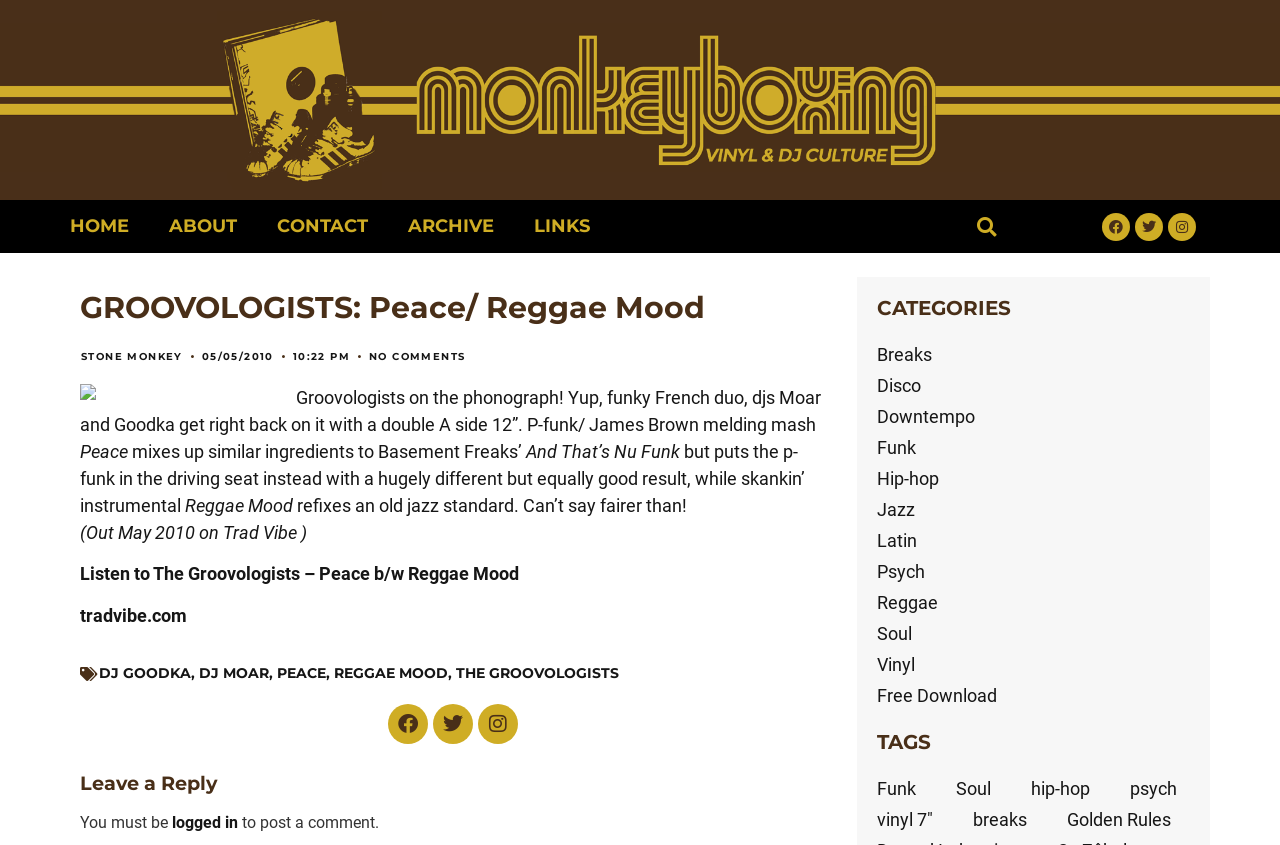Please look at the image and answer the question with a detailed explanation: What is the release date of the song?

I found the answer by reading the text description on the webpage, which mentions '(Out May 2010 on Trad Vibe )'.